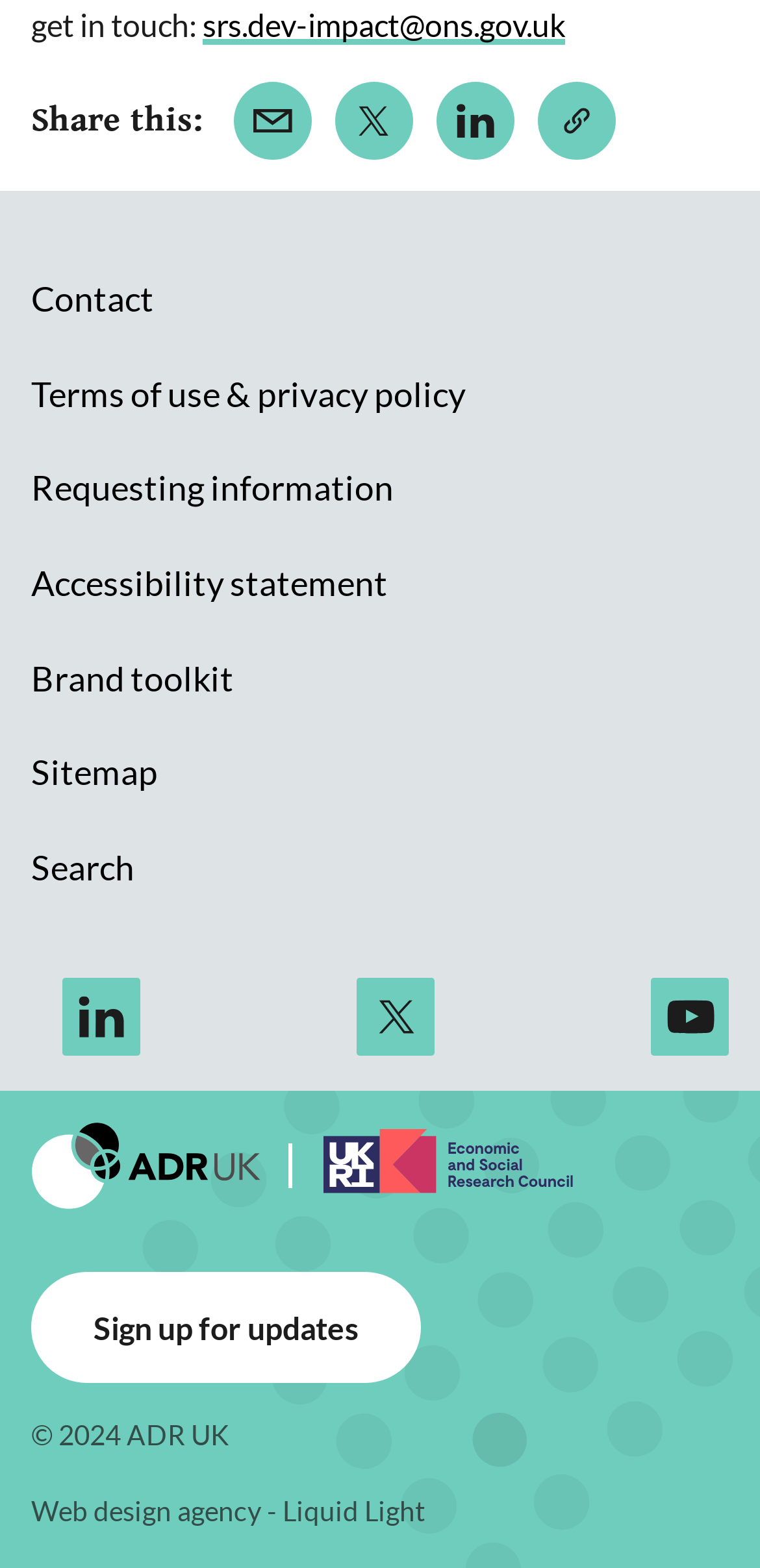How many links are there under 'Share this:'?
Based on the screenshot, provide a one-word or short-phrase response.

4